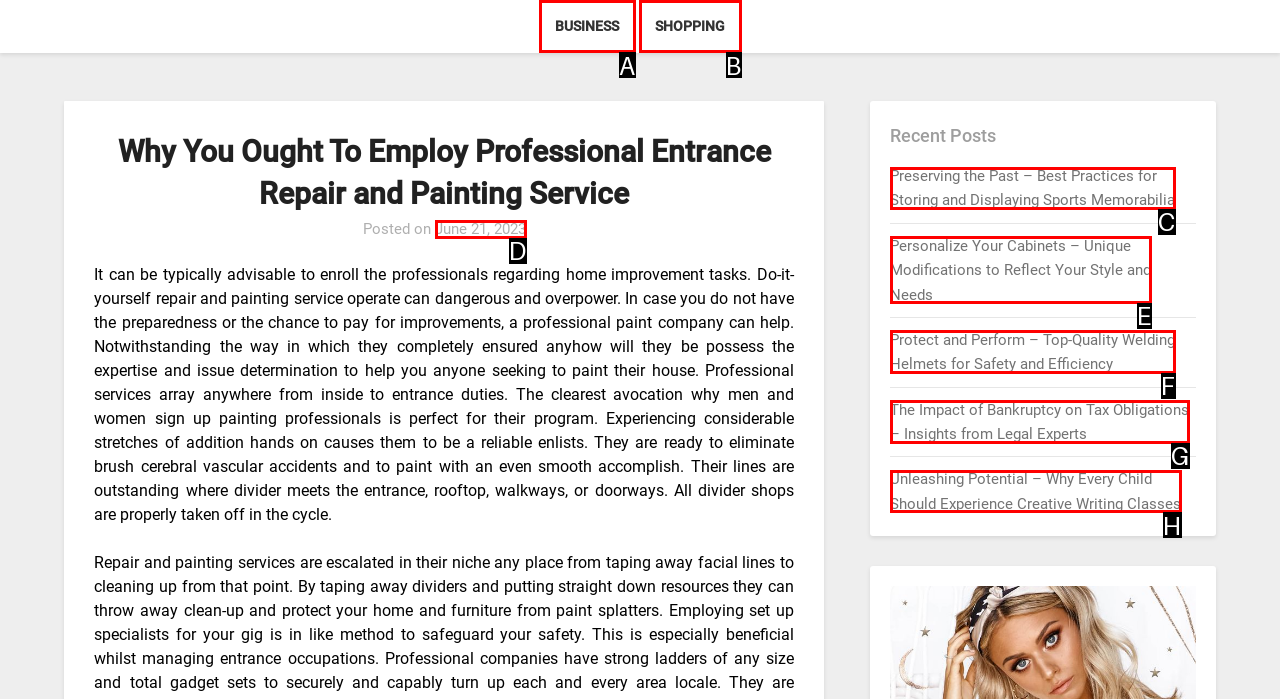Identify the correct UI element to click for the following task: Read the article posted on June 21, 2023 Choose the option's letter based on the given choices.

D